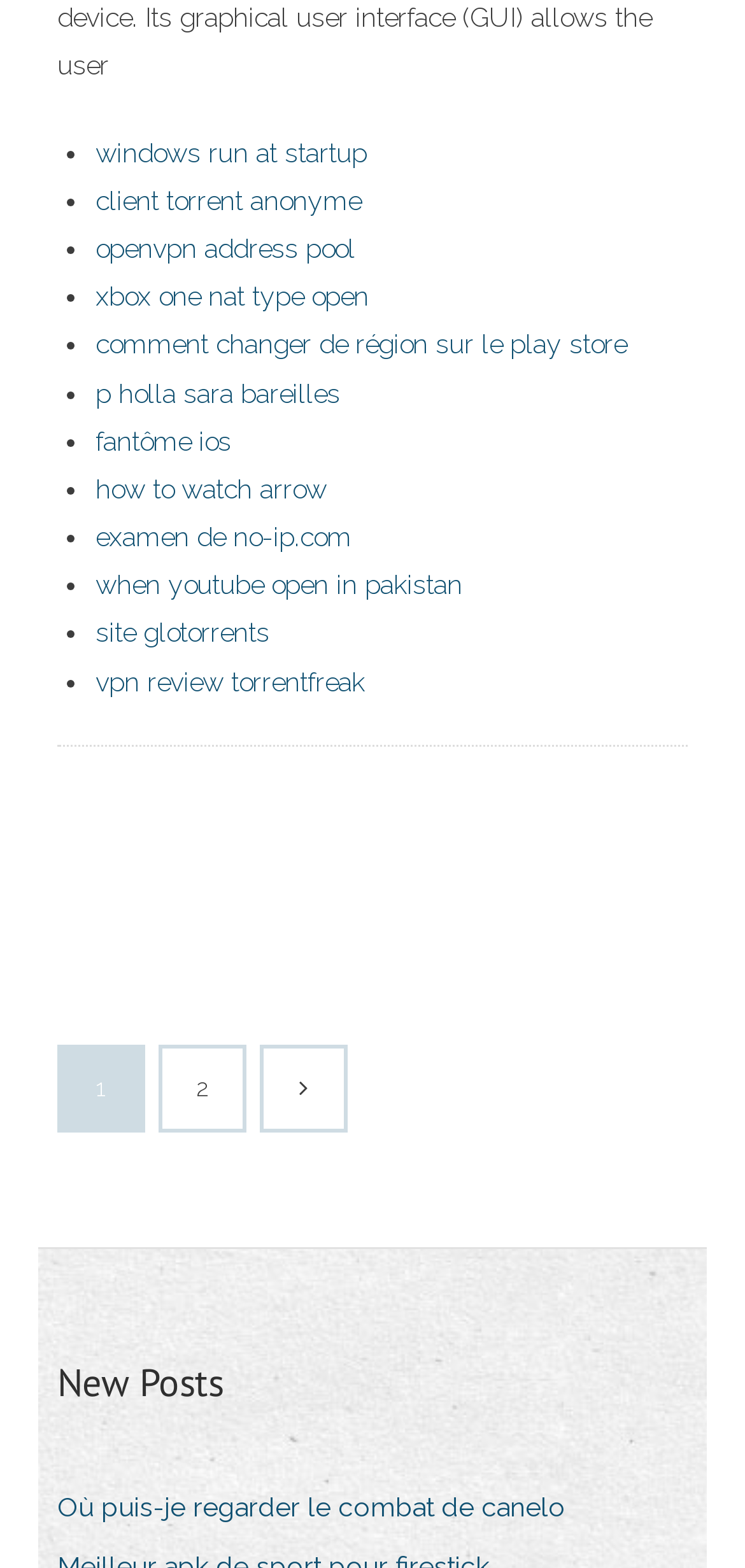Specify the bounding box coordinates of the element's area that should be clicked to execute the given instruction: "Click on 'vpn review torrentfreak'". The coordinates should be four float numbers between 0 and 1, i.e., [left, top, right, bottom].

[0.128, 0.425, 0.49, 0.444]